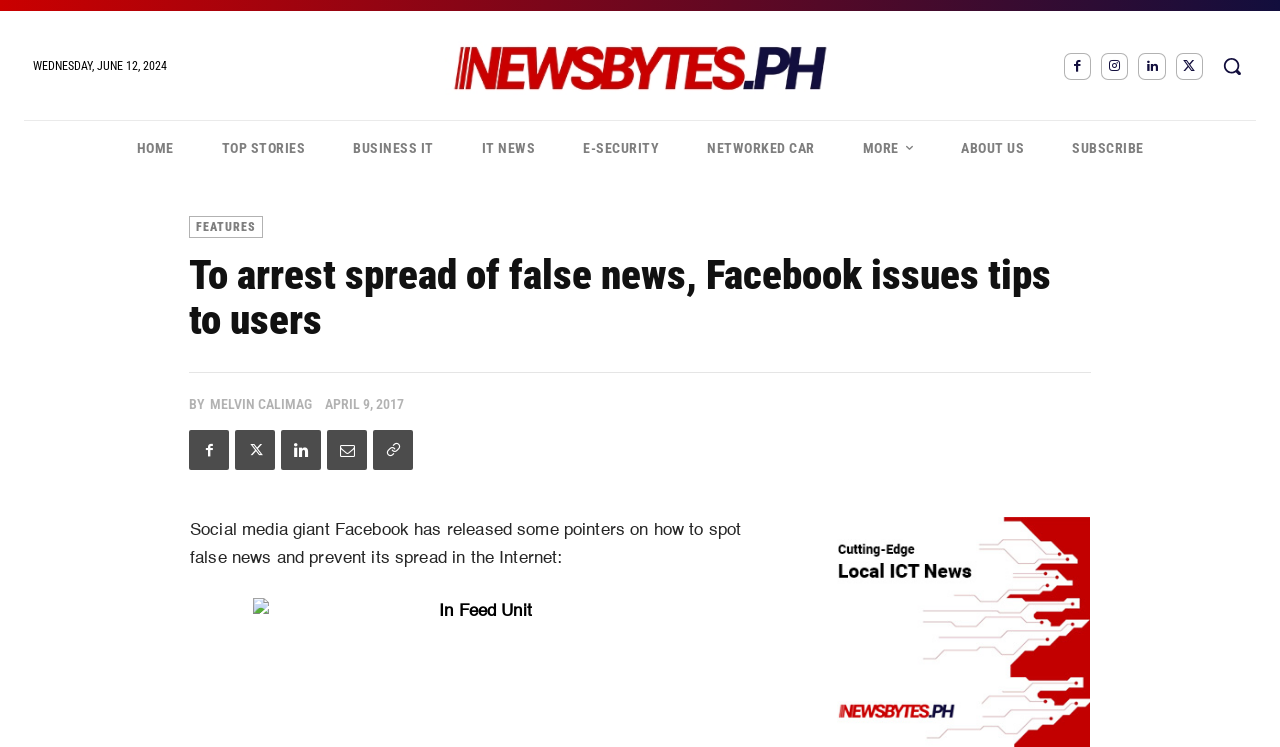Give a concise answer using only one word or phrase for this question:
What is the position of the 'HOME' link?

Top left